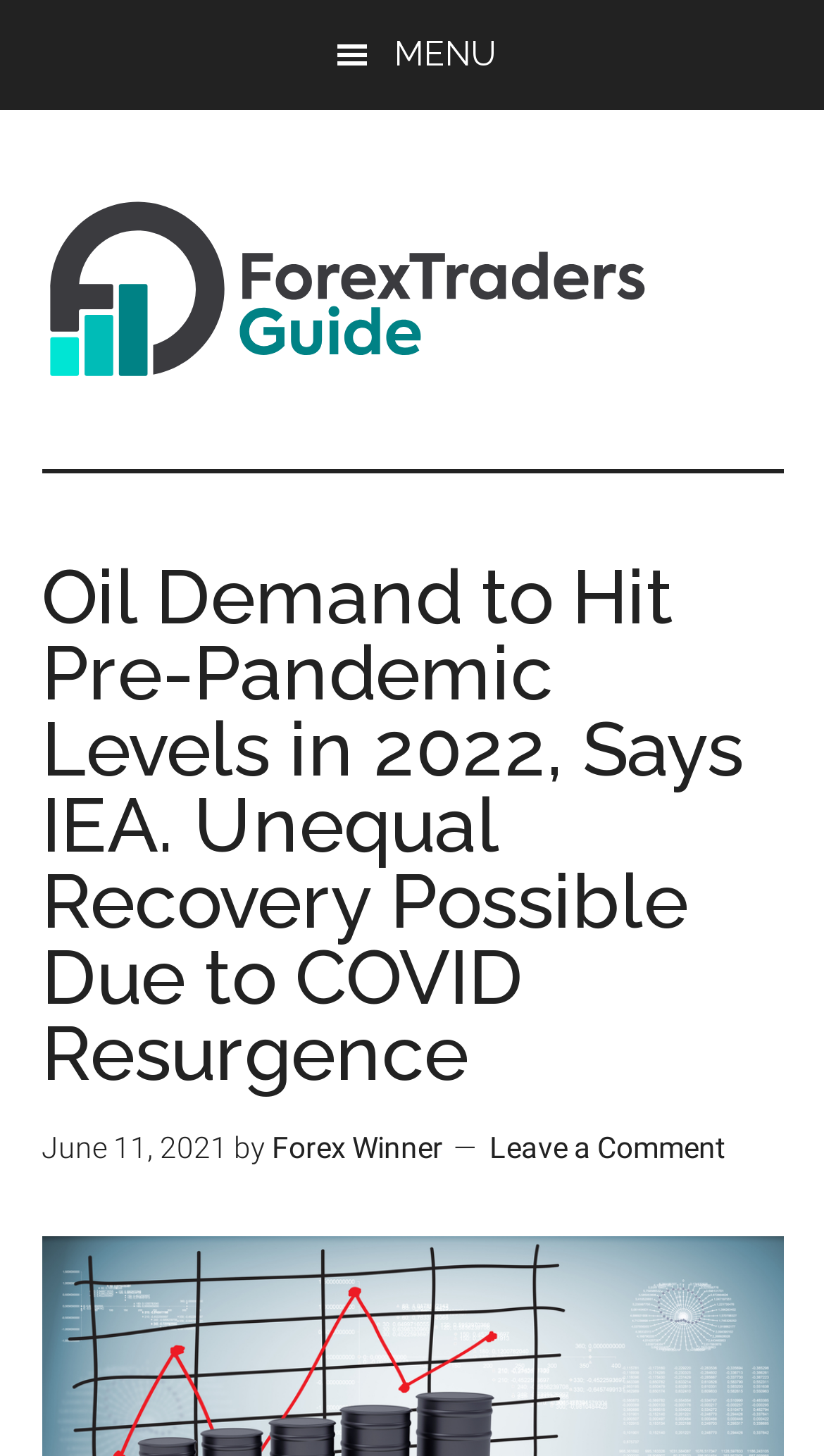How many skip links are there?
Respond with a short answer, either a single word or a phrase, based on the image.

3